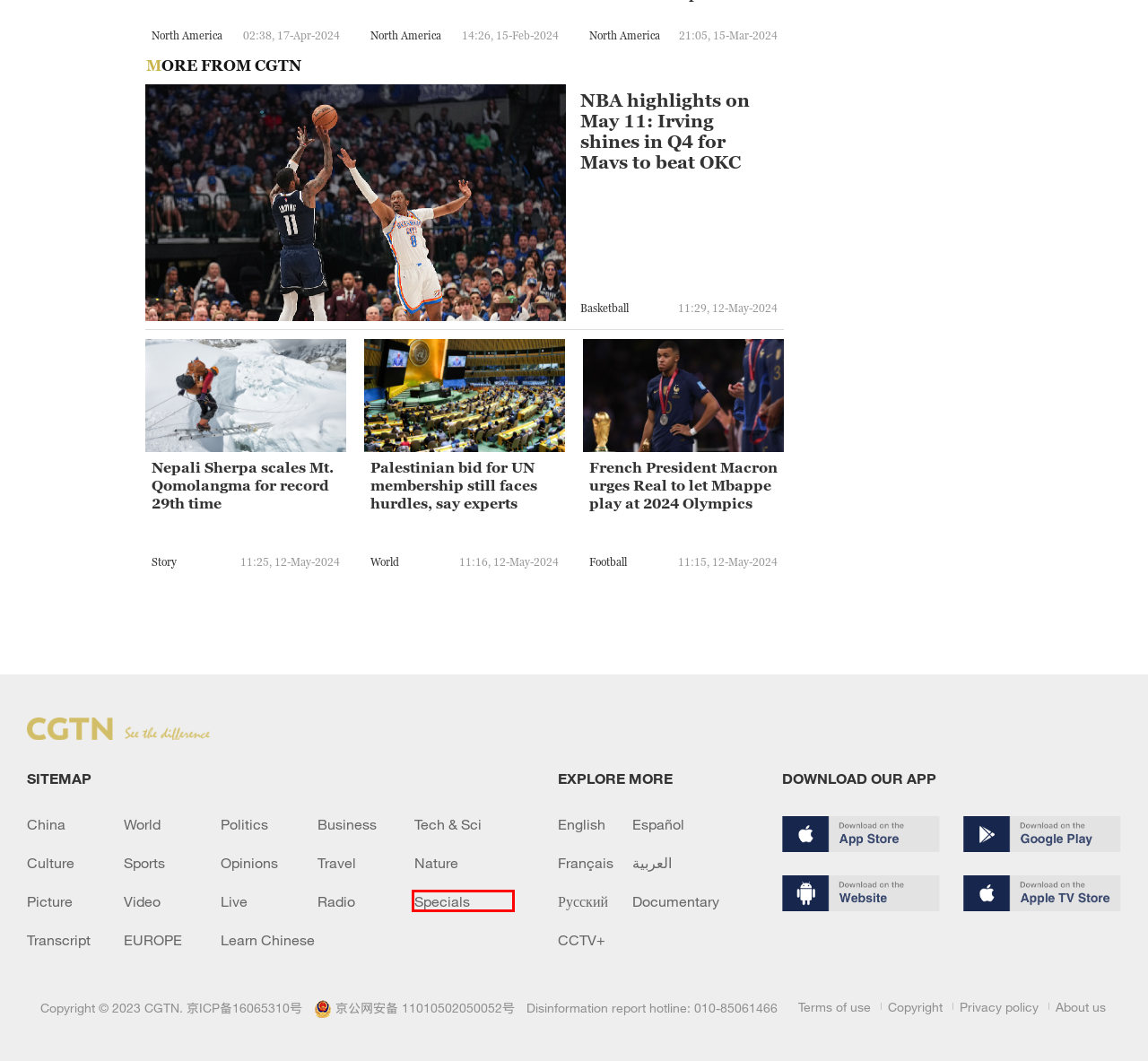You have been given a screenshot of a webpage, where a red bounding box surrounds a UI element. Identify the best matching webpage description for the page that loads after the element in the bounding box is clicked. Options include:
A. 全国互联网安全管理平台
B. NBA highlights on May 11: Irving shines in Q4 for Mavs to beat OKC - CGTN
C. Chinese Master
D. Europe - All The Latest News | CGTN
E. French President Macron urges Real to let Mbappe play at 2024 Olympics - CGTN
F. Palestinian bid for UN membership still faces hurdles, say experts - CGTN
G. Specials
H. Nepali Sherpa scales Mt. Qomolangma for record 29th time - CGTN

G